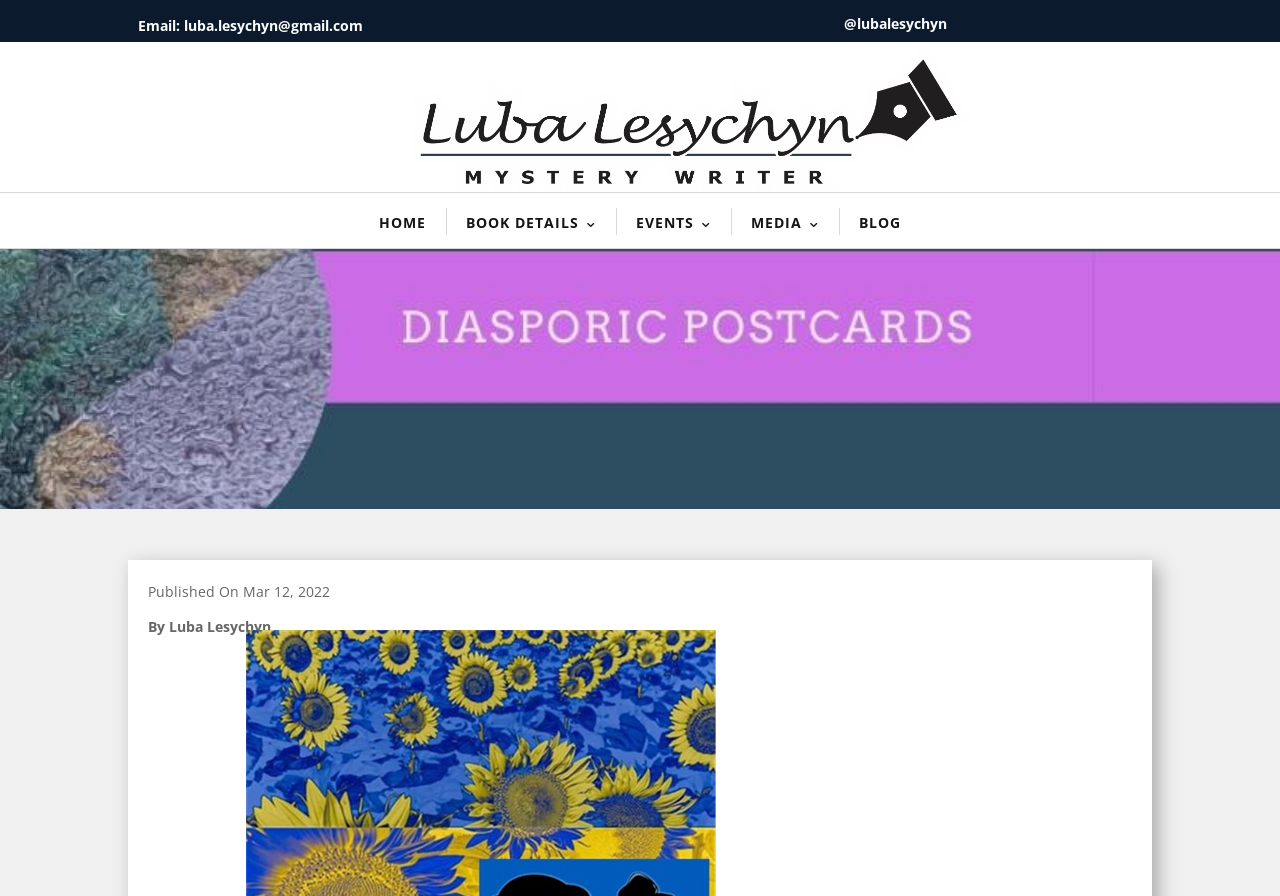Given the element description Home, specify the bounding box coordinates of the corresponding UI element in the format (top-left x, top-left y, bottom-right x, bottom-right y). All values must be between 0 and 1.

[0.28, 0.221, 0.348, 0.277]